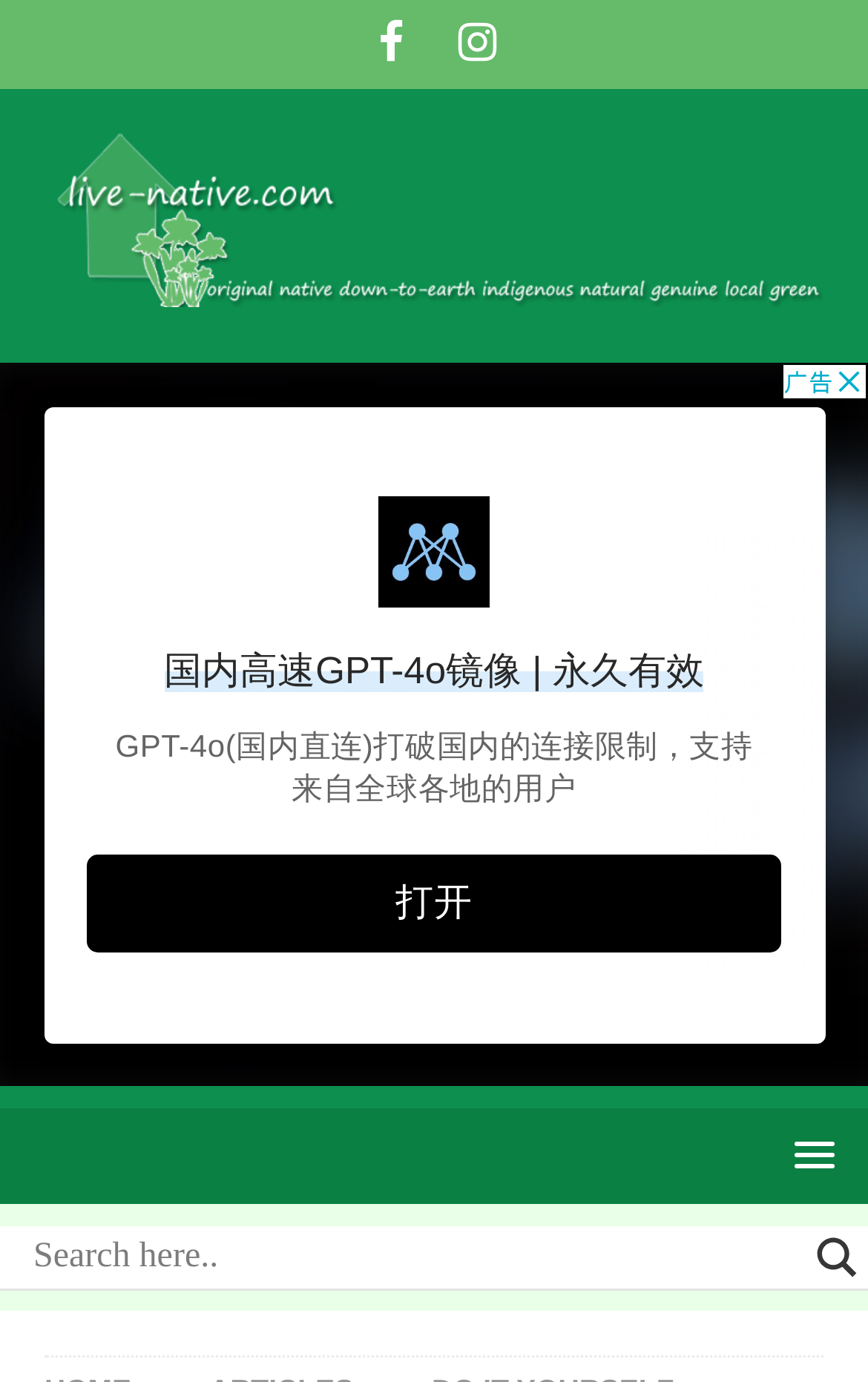What is the function of the button at the bottom right corner?
Give a one-word or short-phrase answer derived from the screenshot.

Search magnifier button